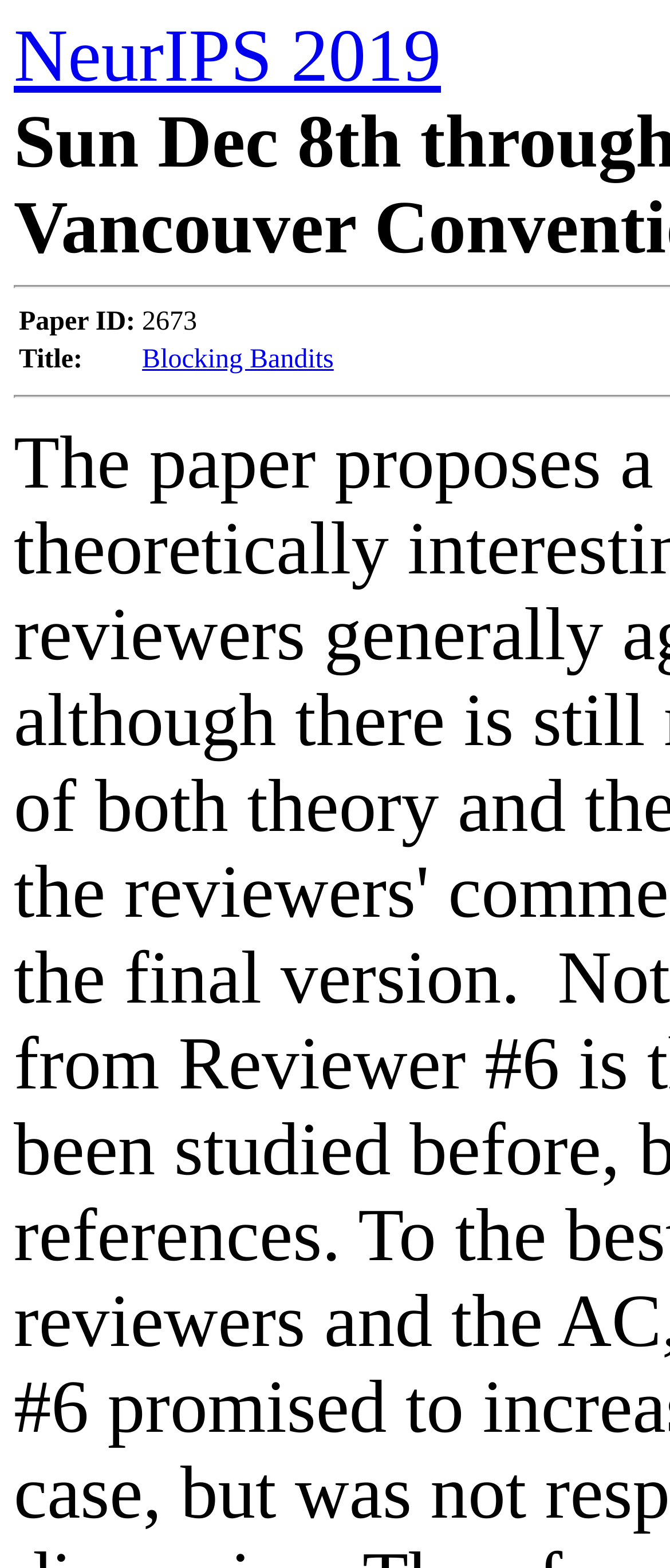Give a comprehensive overview of the webpage, including key elements.

The webpage is about a review of a paper titled "Blocking Bandits" presented at NeurIPS 2019. At the top left of the page, there is a link to NeurIPS 2019. Below the link, there is a table with two rows. The first row has two columns, with the first column labeled "Paper ID:" and the second column containing the ID "2673". The second row also has two columns, with the first column labeled "Title:" and the second column containing the title "Blocking Bandits", which is also a clickable link. The table takes up about half of the page's width and is positioned near the top of the page.